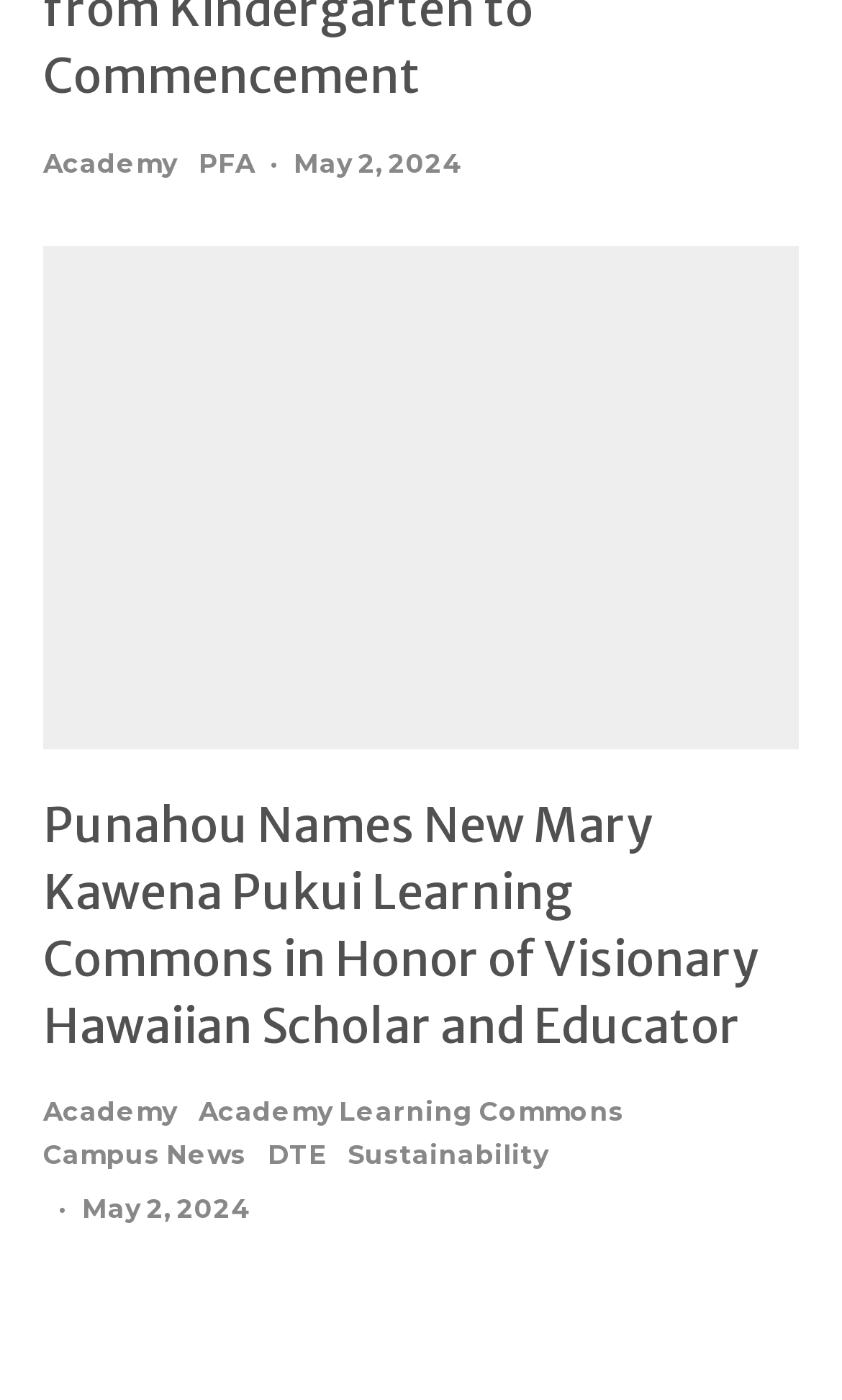Carefully examine the image and provide an in-depth answer to the question: How many categories are there in the bottom navigation bar?

I counted the number of categories in the bottom navigation bar by looking at the links 'Academy', 'Academy Learning Commons', 'Campus News', and 'Sustainability' which are located at the bottom of the webpage, indicating that there are 4 categories in the bottom navigation bar.